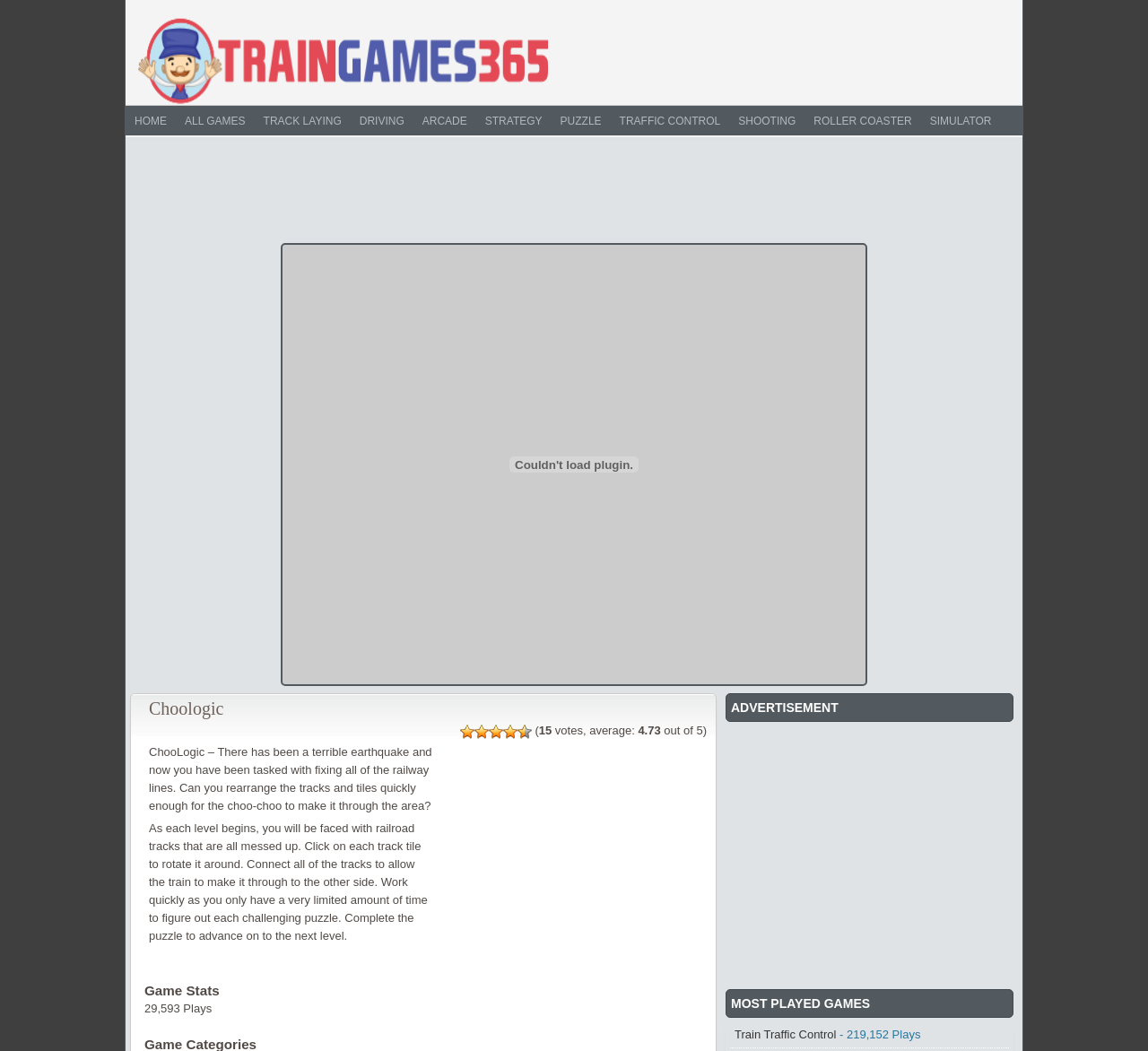Extract the bounding box of the UI element described as: "Traffic Control".

[0.532, 0.101, 0.635, 0.129]